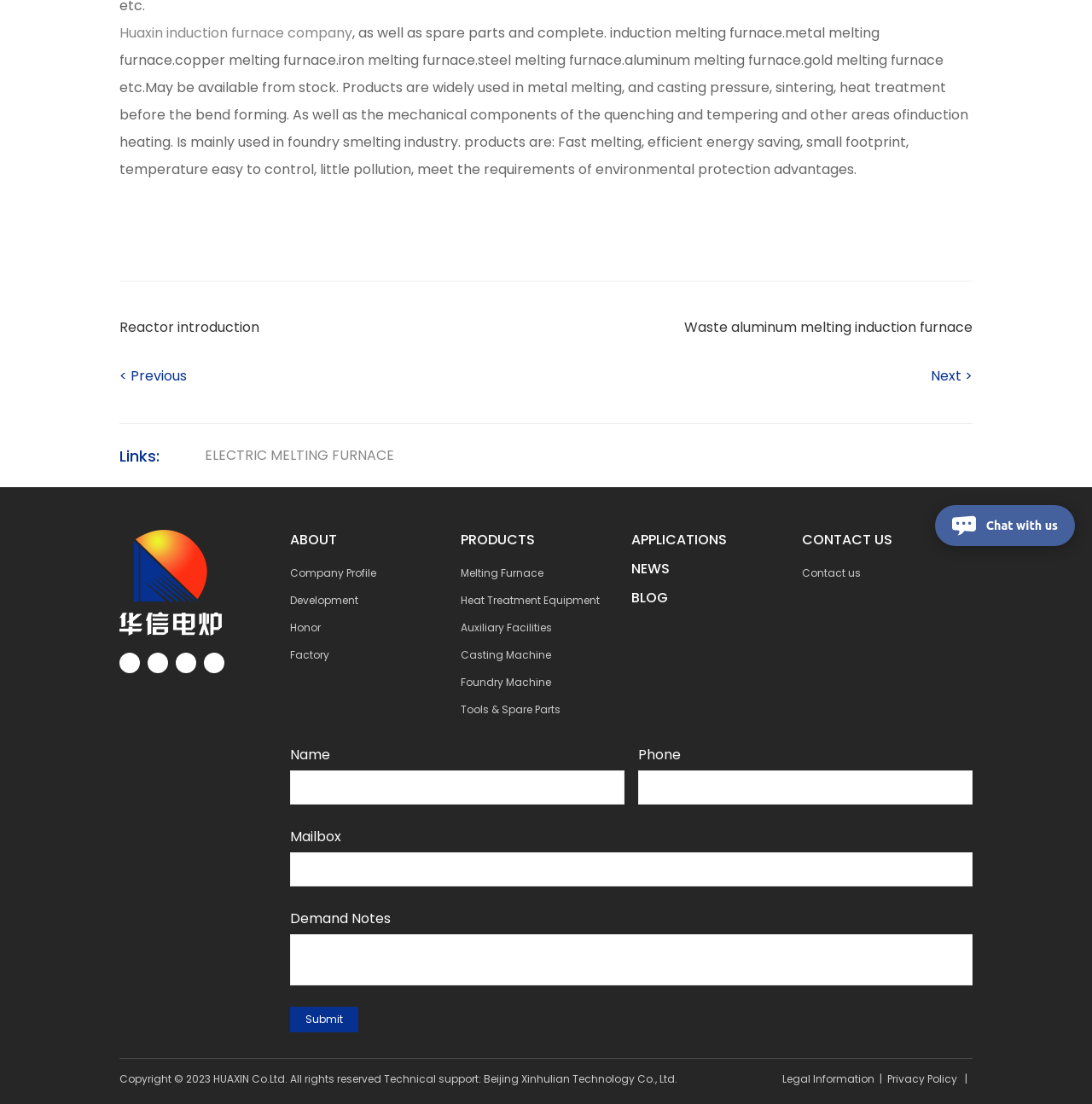What is the advantage of the products?
Look at the image and provide a detailed response to the question.

The StaticText element lists the advantages of the products as 'Fast melting, efficient energy saving, small footprint, temperature easy to control, little pollution, meet the requirements of environmental protection', which suggests that the products have several advantages, including fast melting and efficient energy saving.